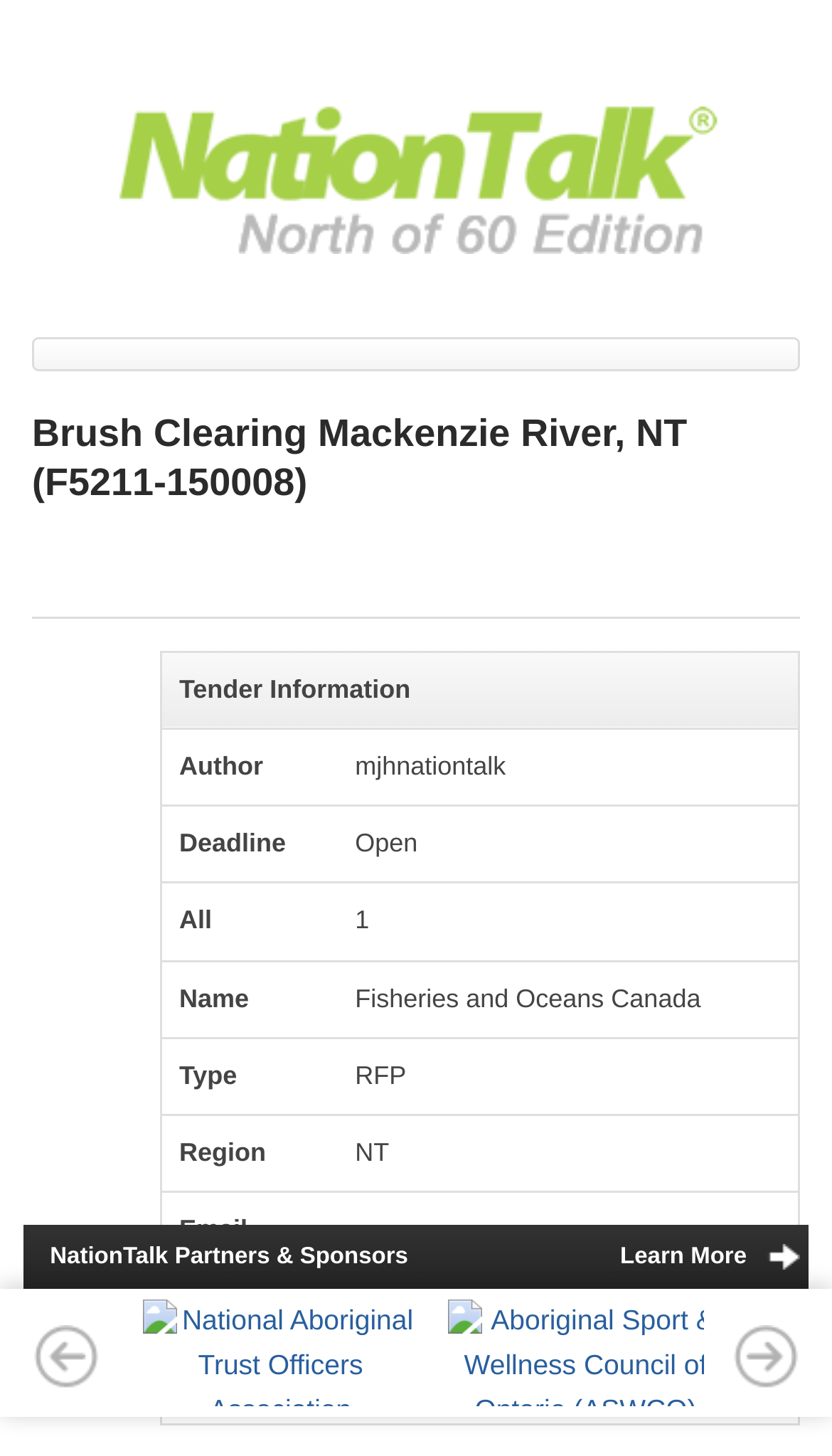What is the name of the project?
Can you offer a detailed and complete answer to this question?

The name of the project can be found in the heading element at the top of the webpage, which is 'Brush Clearing Mackenzie River, NT (F5211-150008)'.